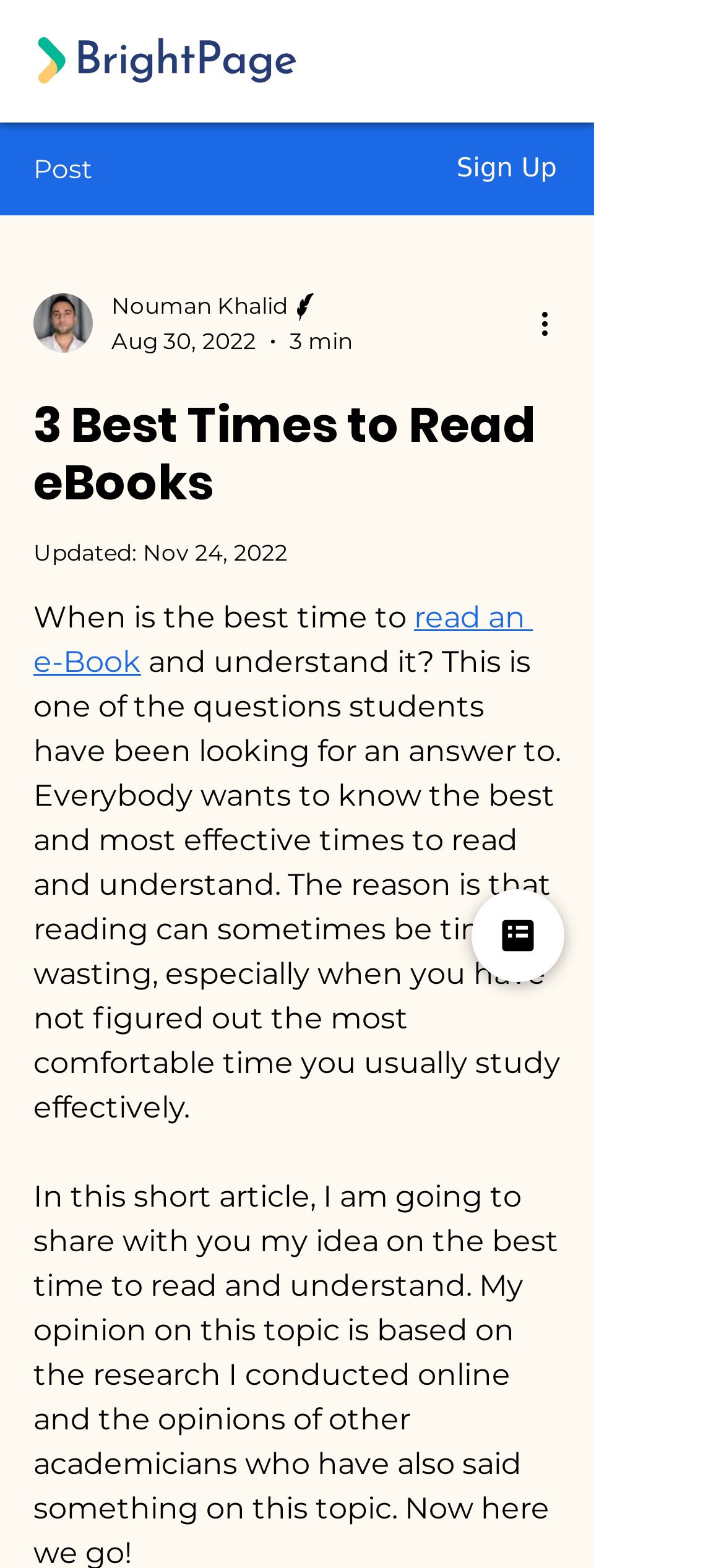Show the bounding box coordinates for the HTML element described as: "aria-label="More actions"".

[0.738, 0.192, 0.8, 0.22]